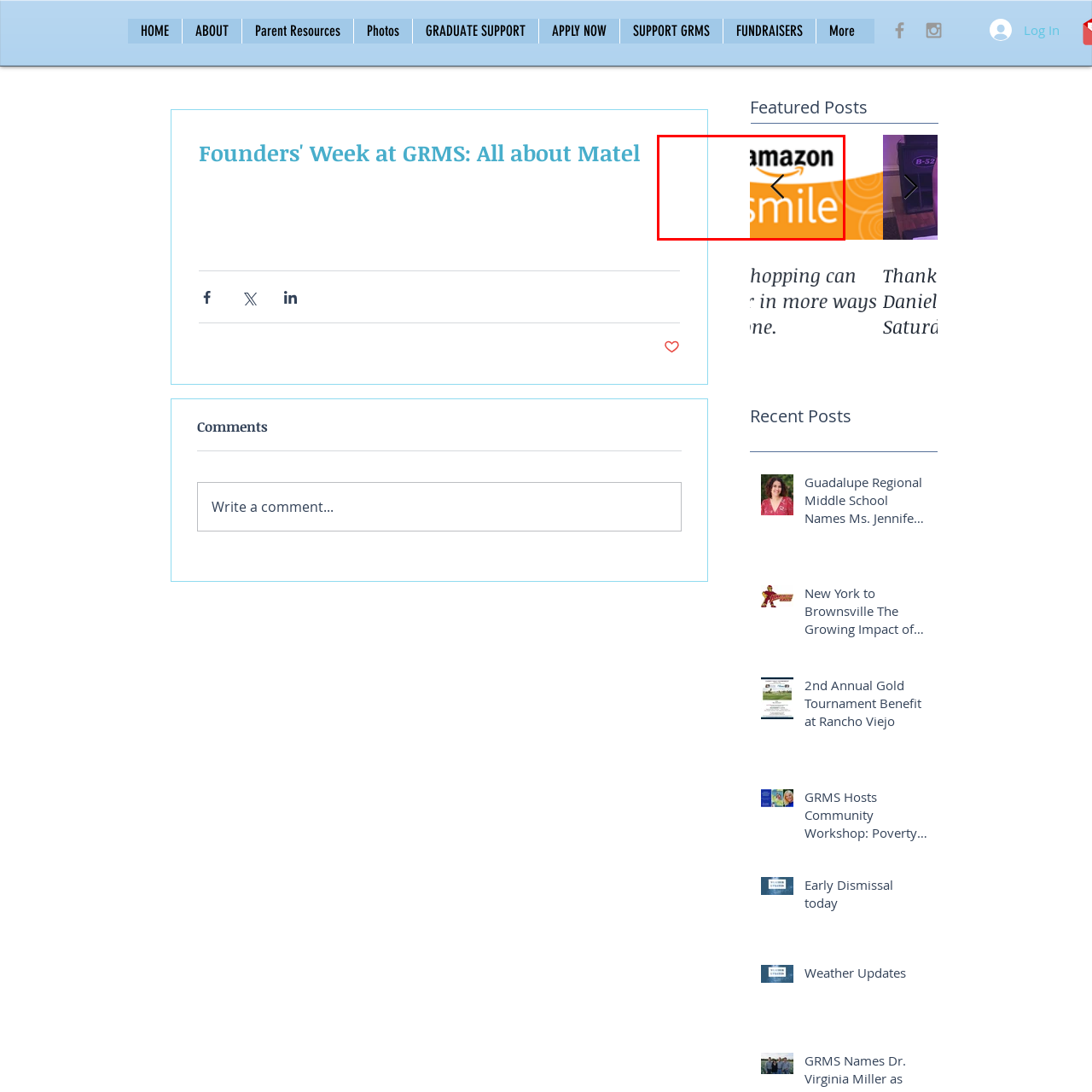Direct your attention to the image encased in a red frame, What is the purpose of Amazon Smile? Please answer in one word or a brief phrase.

to benefit charitable organizations